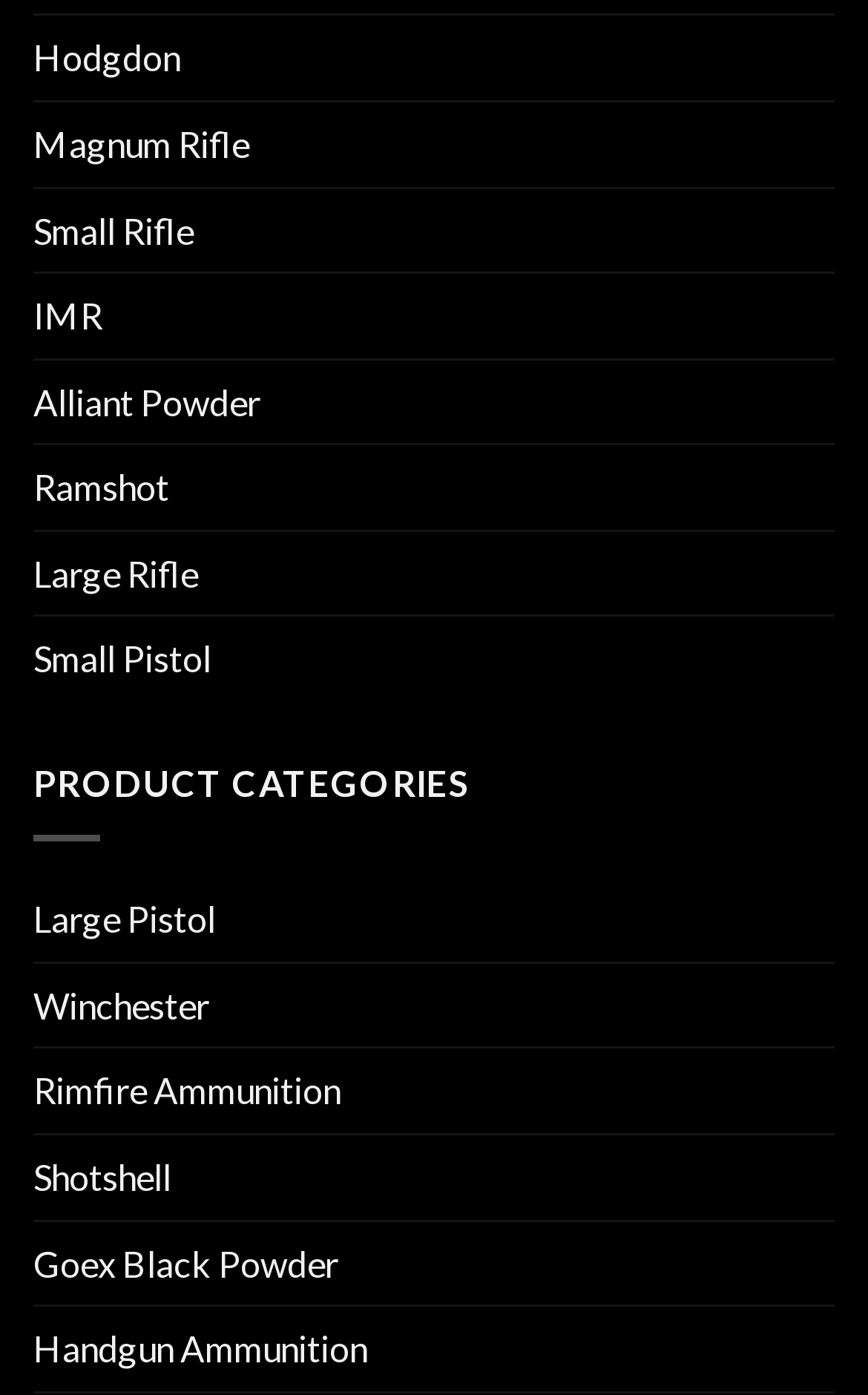Find the bounding box coordinates of the element I should click to carry out the following instruction: "browse Alliant Powder".

[0.038, 0.258, 0.3, 0.318]